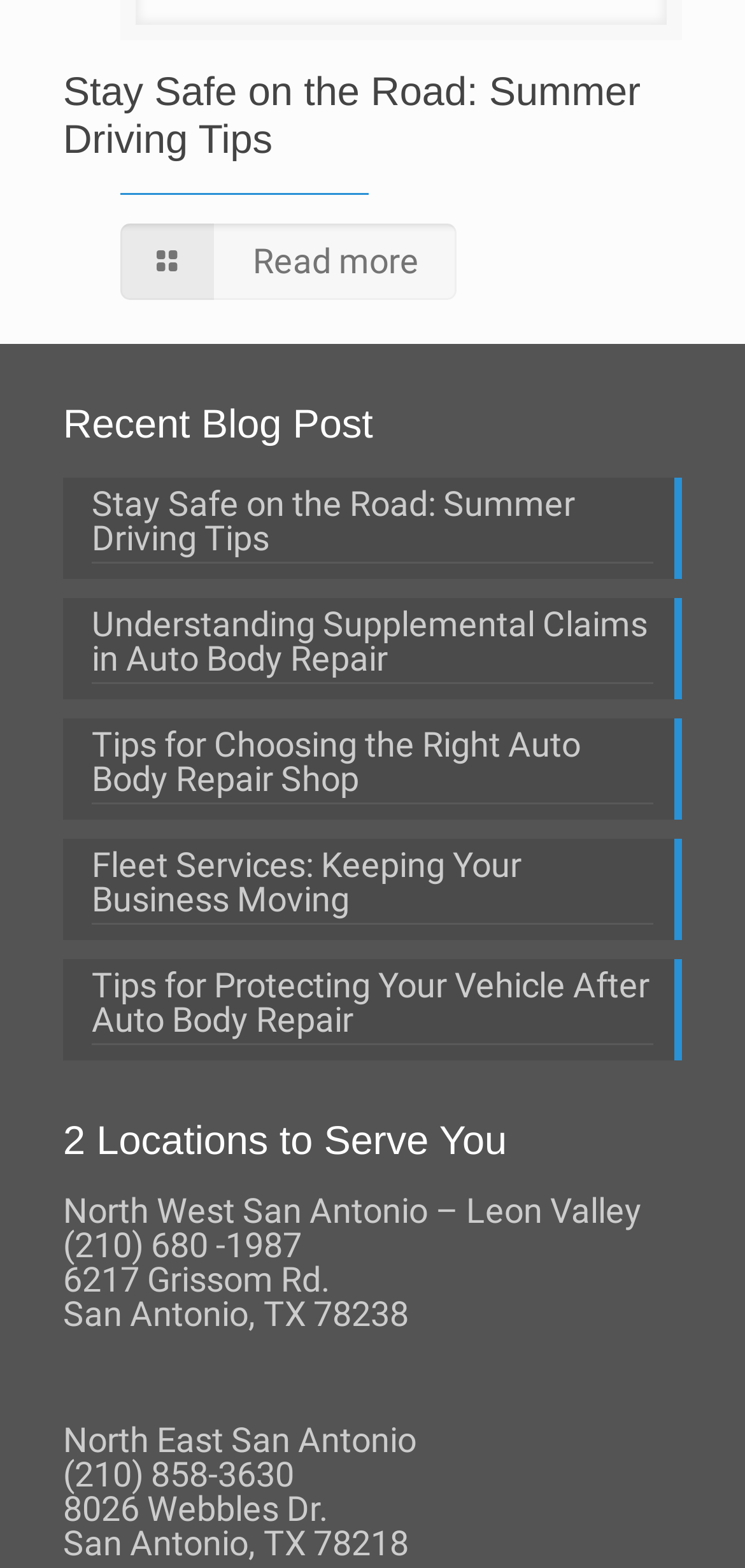Determine the bounding box coordinates of the clickable element necessary to fulfill the instruction: "Follow on Facebook". Provide the coordinates as four float numbers within the 0 to 1 range, i.e., [left, top, right, bottom].

None